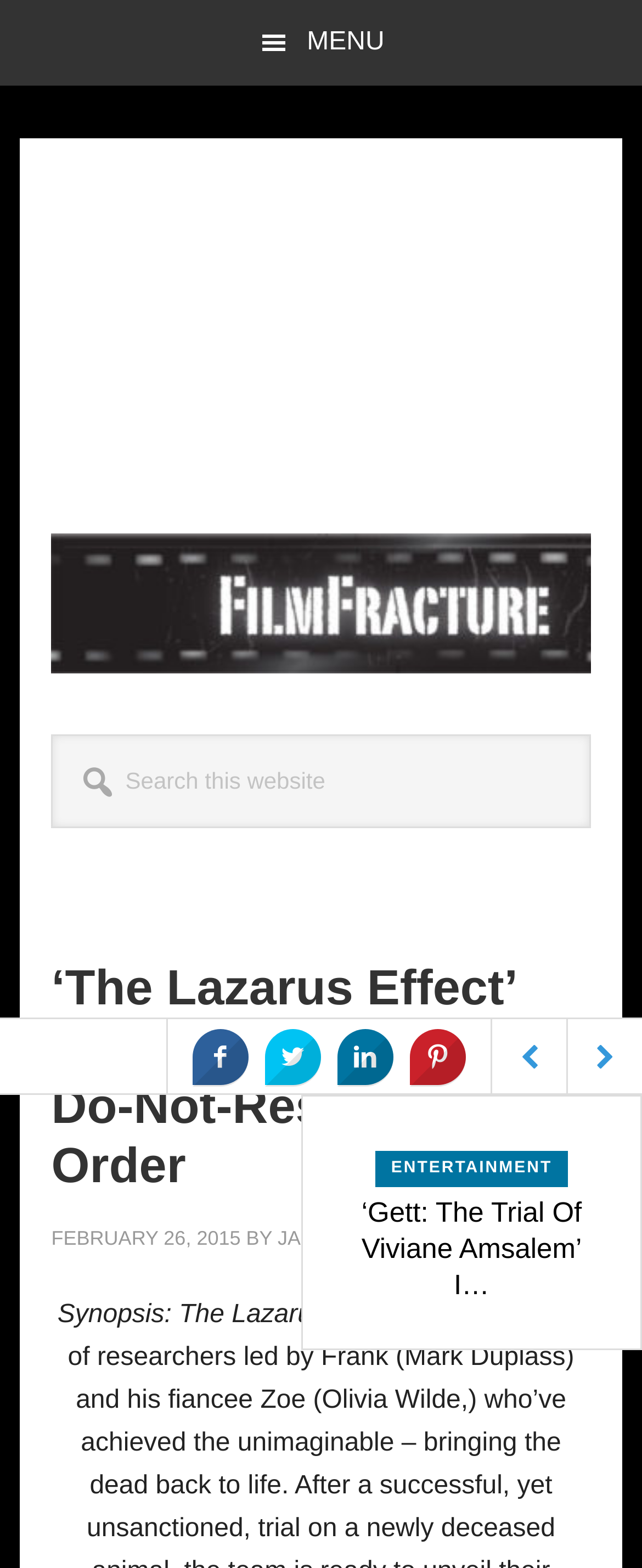Please find the bounding box coordinates for the clickable element needed to perform this instruction: "View the ENTERTAINMENT section".

[0.472, 0.699, 0.997, 0.862]